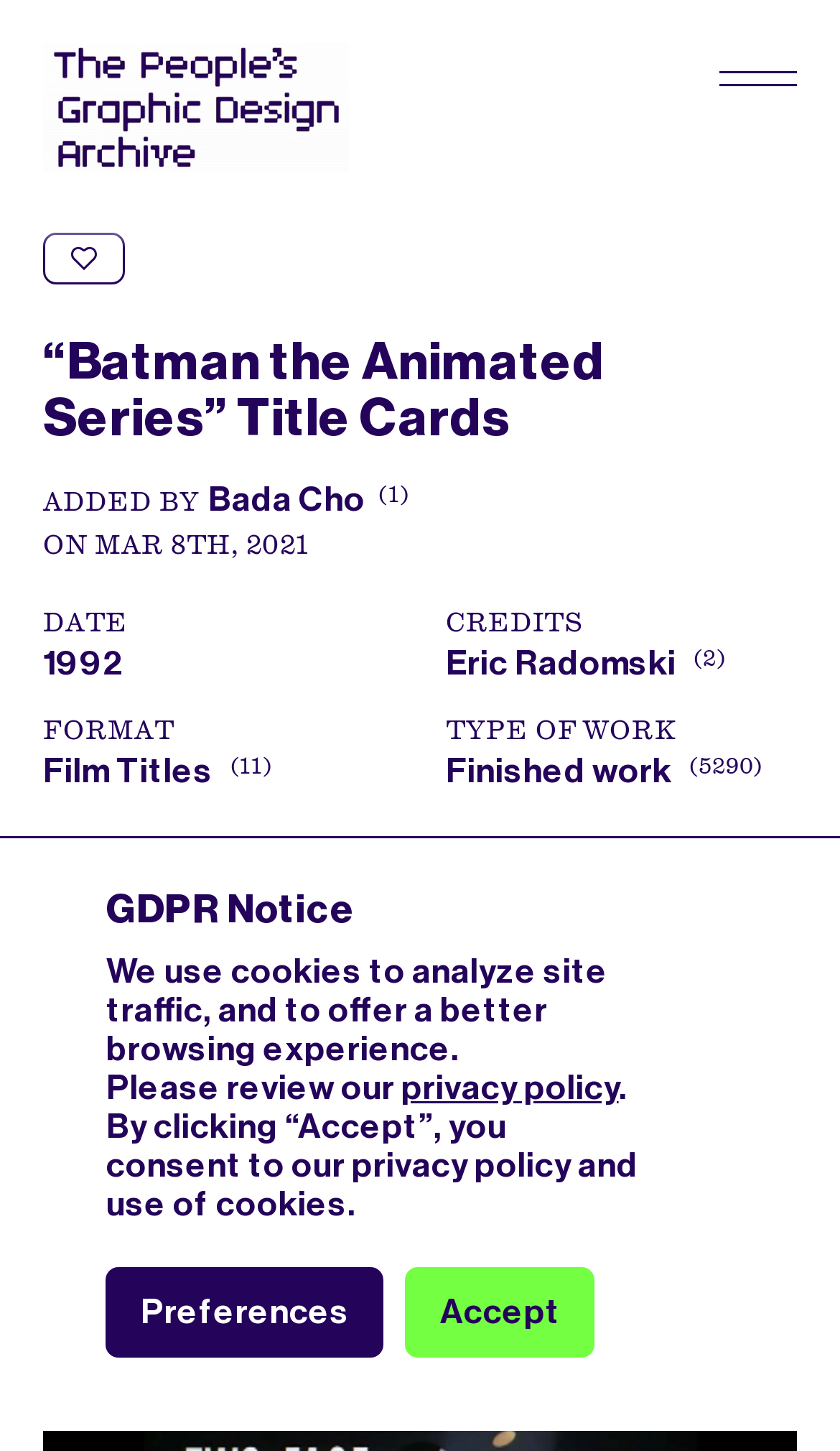Extract the bounding box for the UI element that matches this description: "Your Comment and Ideas Wanted".

None